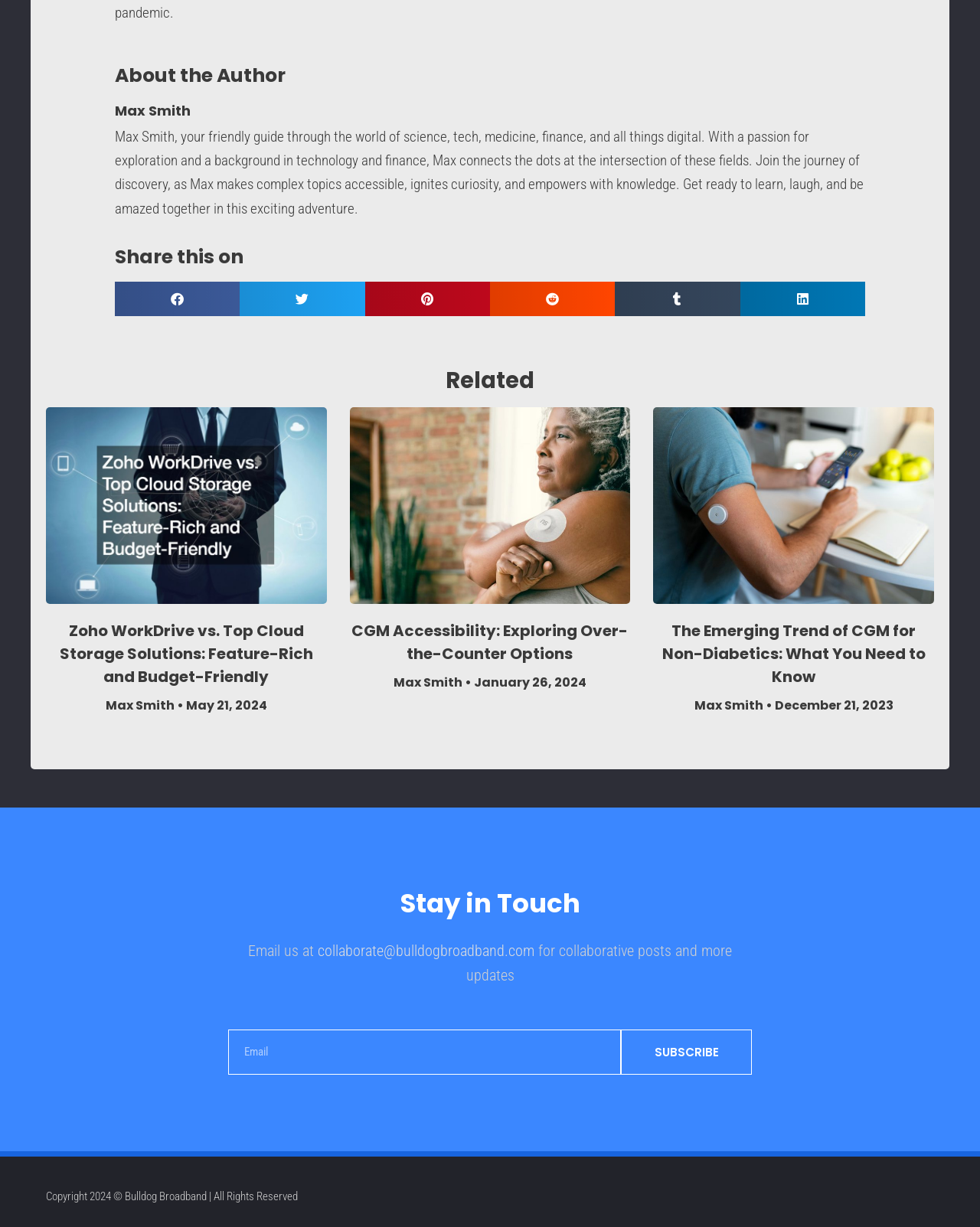Find the bounding box coordinates for the area you need to click to carry out the instruction: "Read the article 'Zoho WorkDrive vs. Top Cloud Storage Solutions: Feature-Rich and Budget-Friendly'". The coordinates should be four float numbers between 0 and 1, indicated as [left, top, right, bottom].

[0.061, 0.505, 0.319, 0.56]